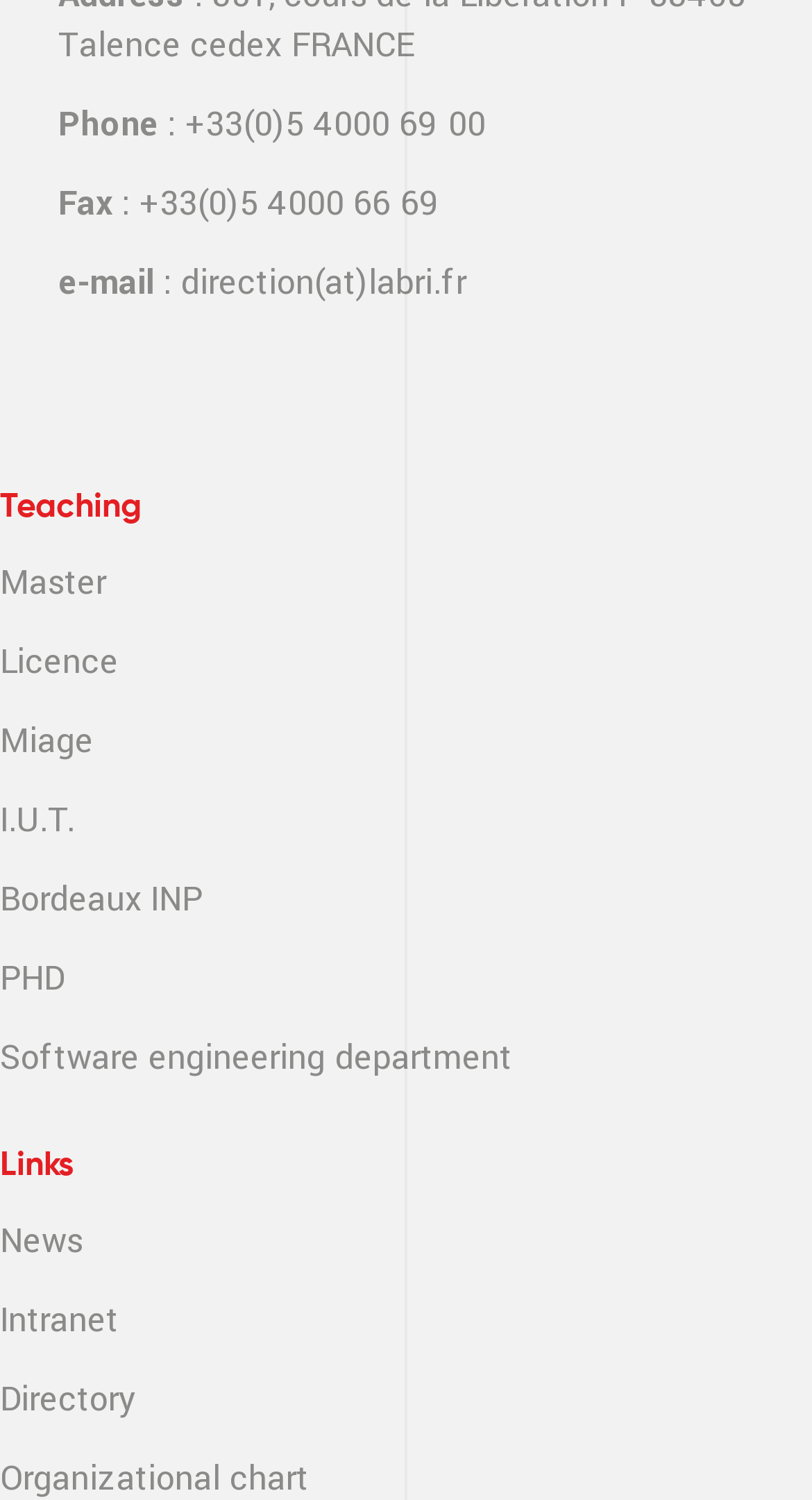What is the link for the 'Master' program?
Answer the question with a single word or phrase, referring to the image.

Master